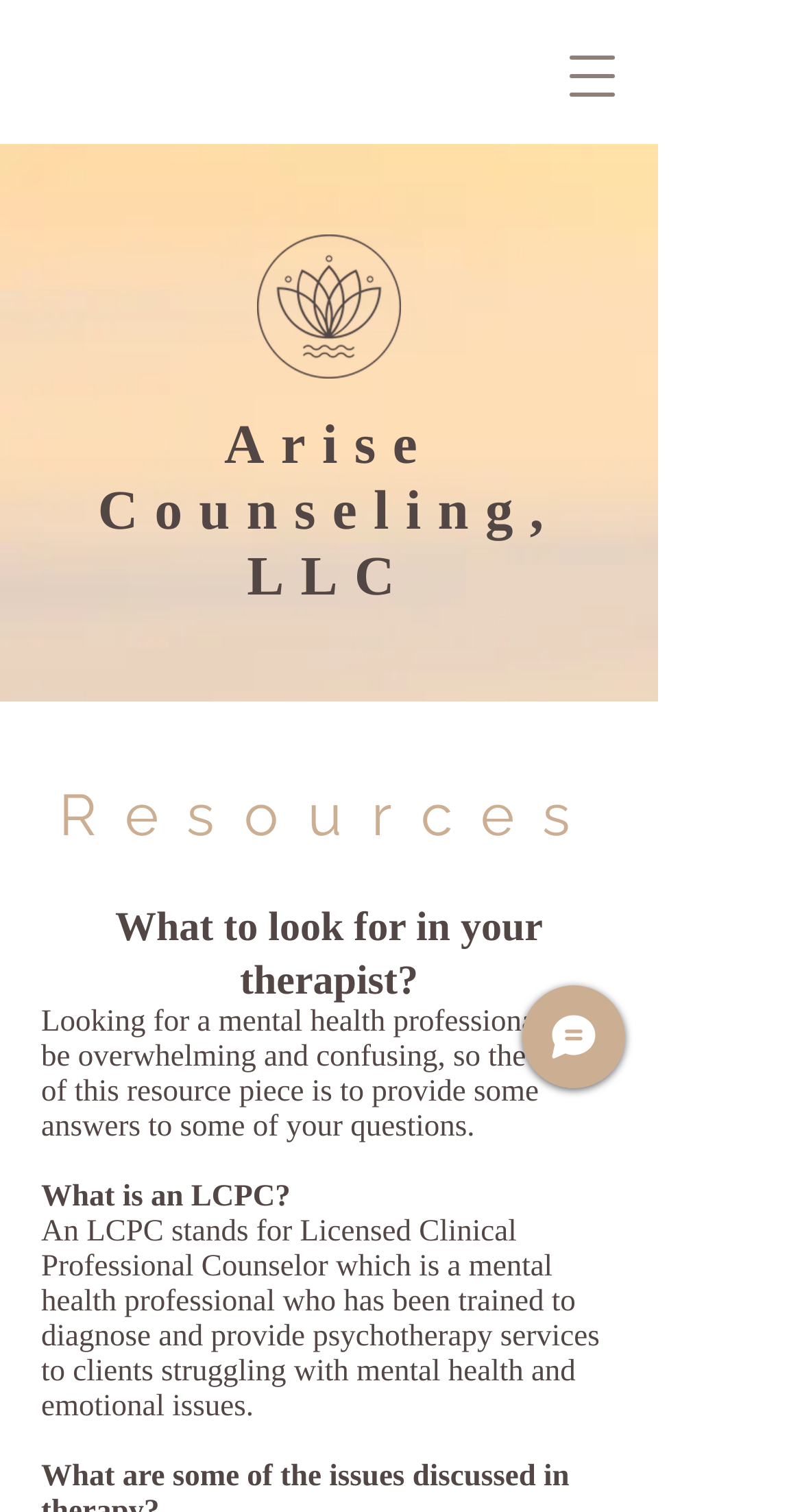Based on the image, provide a detailed and complete answer to the question: 
What is the topic of discussion in this resource?

Based on the text 'What to look for in your therapist?' and the explanation of LCPC, it can be inferred that the topic of discussion in this resource is related to mental health professionals.